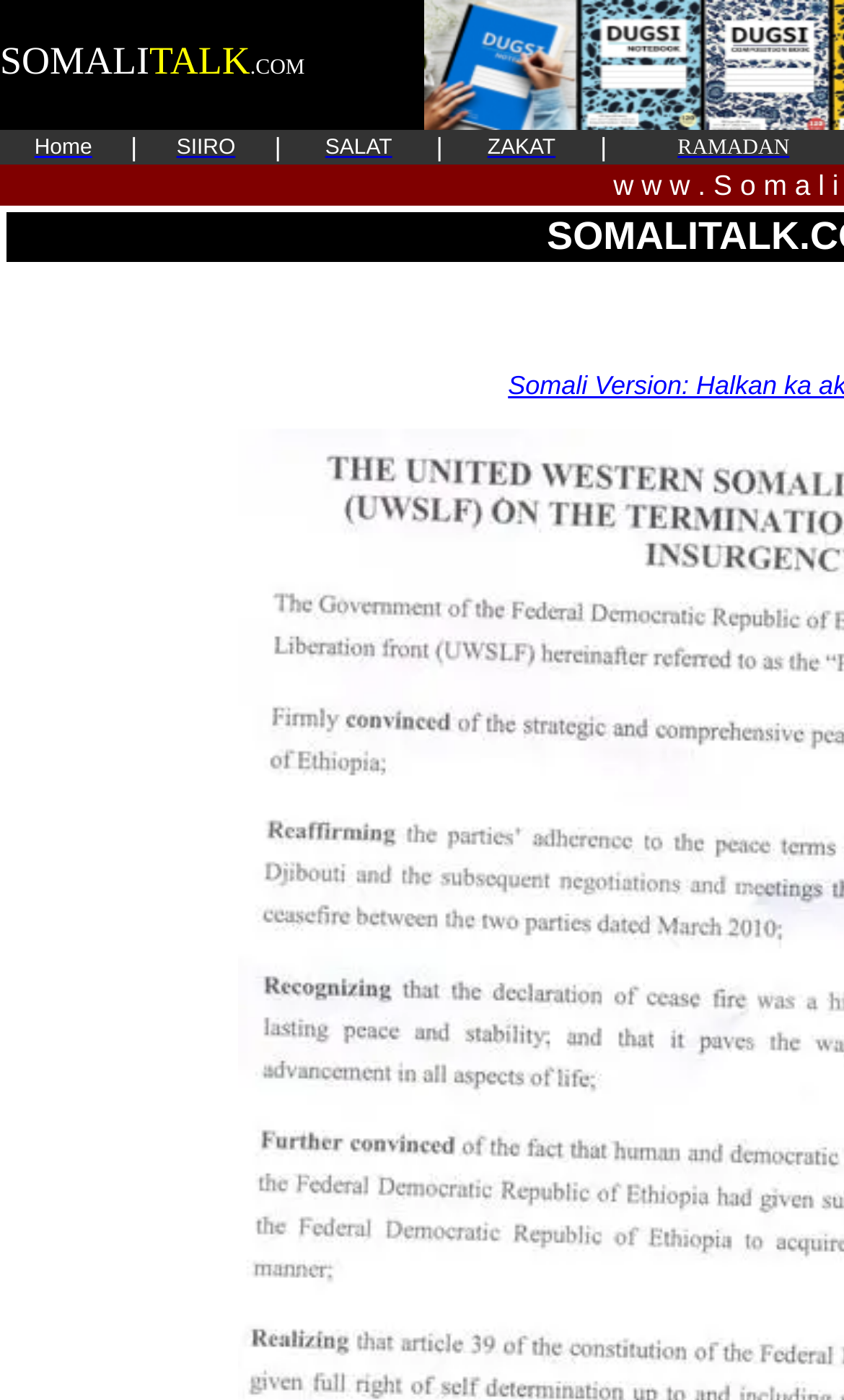What is the last menu item?
Give a single word or phrase as your answer by examining the image.

RAMADAN